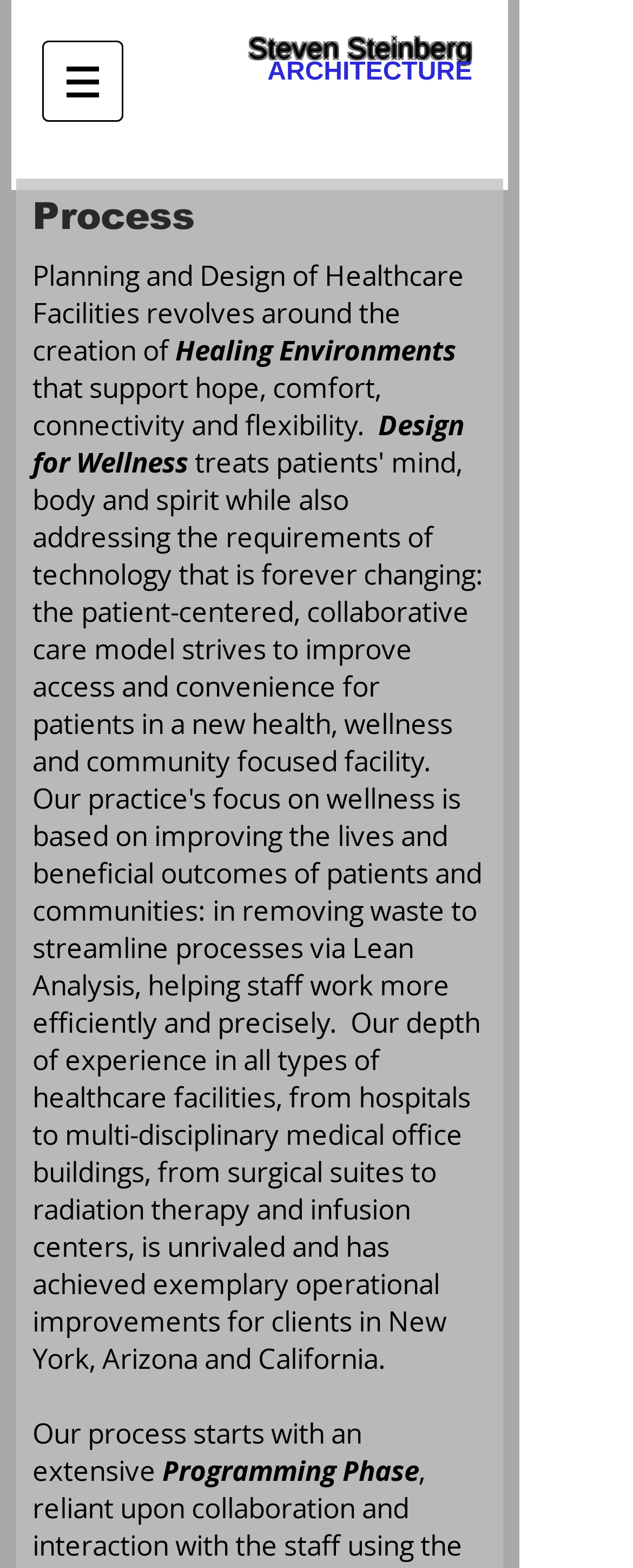Provide a thorough description of this webpage.

The webpage is about the process of designing healthcare facilities, specifically the architecture firm of Steven Steinberg. At the top left, there is a navigation menu labeled "Site" with a button that has a popup menu. Next to it, there is an image. 

On the top right, there is a heading with the name "Steven Steinberg" which is also a link. Below it, there is another heading with the title "ARCHITECTURE" which is divided into two links: one with a series of non-breaking spaces and another with the text "ARCHITECTURE". 

Below these headings, there is a section with the title "Process". This section has a brief description of the process of designing healthcare facilities, which involves creating healing environments that support hope, comfort, connectivity, and flexibility. There are also subtitles "Healing Environments" and "Design for Wellness". 

Further down, there is a paragraph of text that explains the process starts with an extensive programming phase. The text "Programming Phase" is highlighted as a separate section. Overall, the webpage appears to be a brief overview of the architecture firm's process and philosophy in designing healthcare facilities.